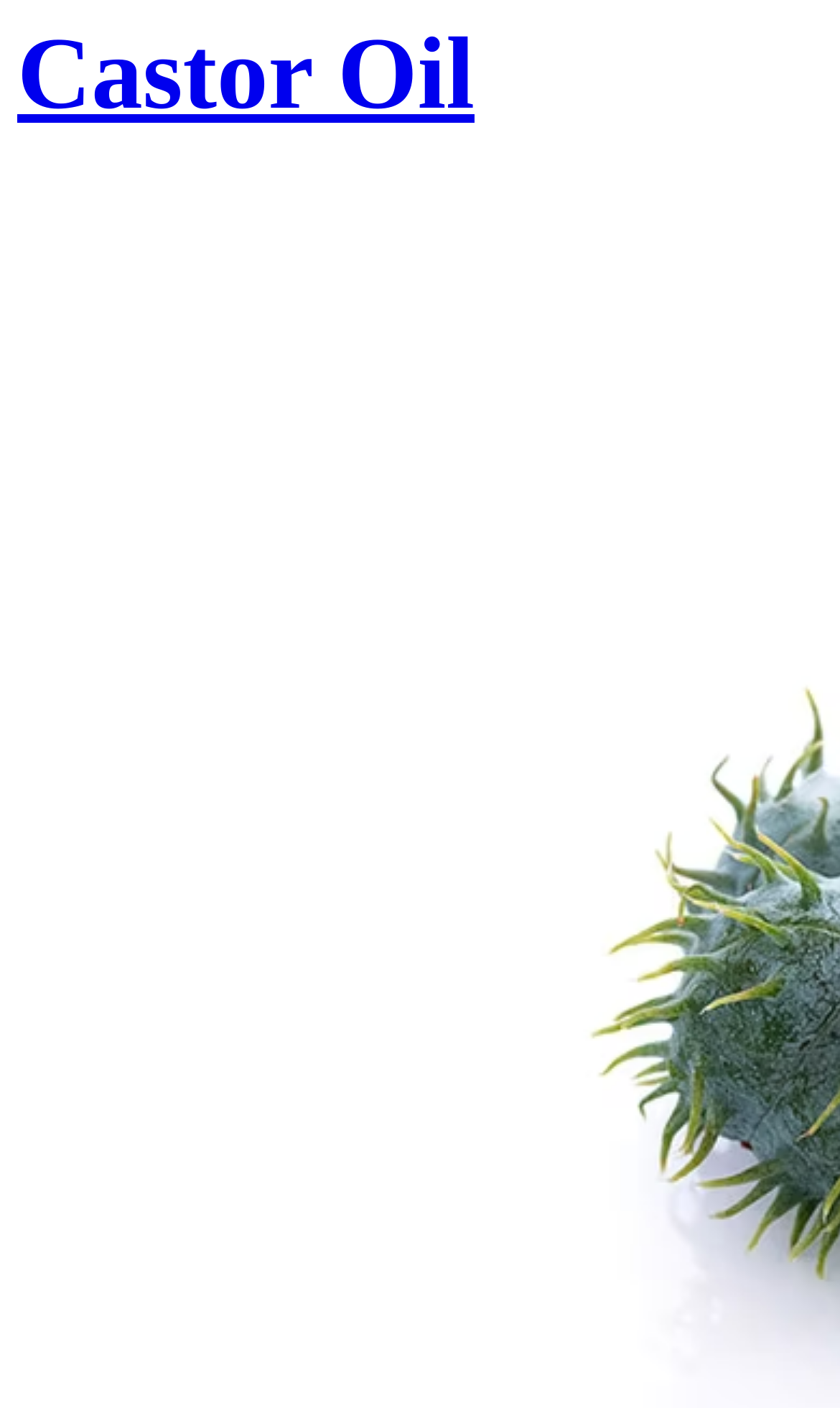Please provide the bounding box coordinate of the region that matches the element description: Castor Oil. Coordinates should be in the format (top-left x, top-left y, bottom-right x, bottom-right y) and all values should be between 0 and 1.

[0.021, 0.014, 0.565, 0.093]